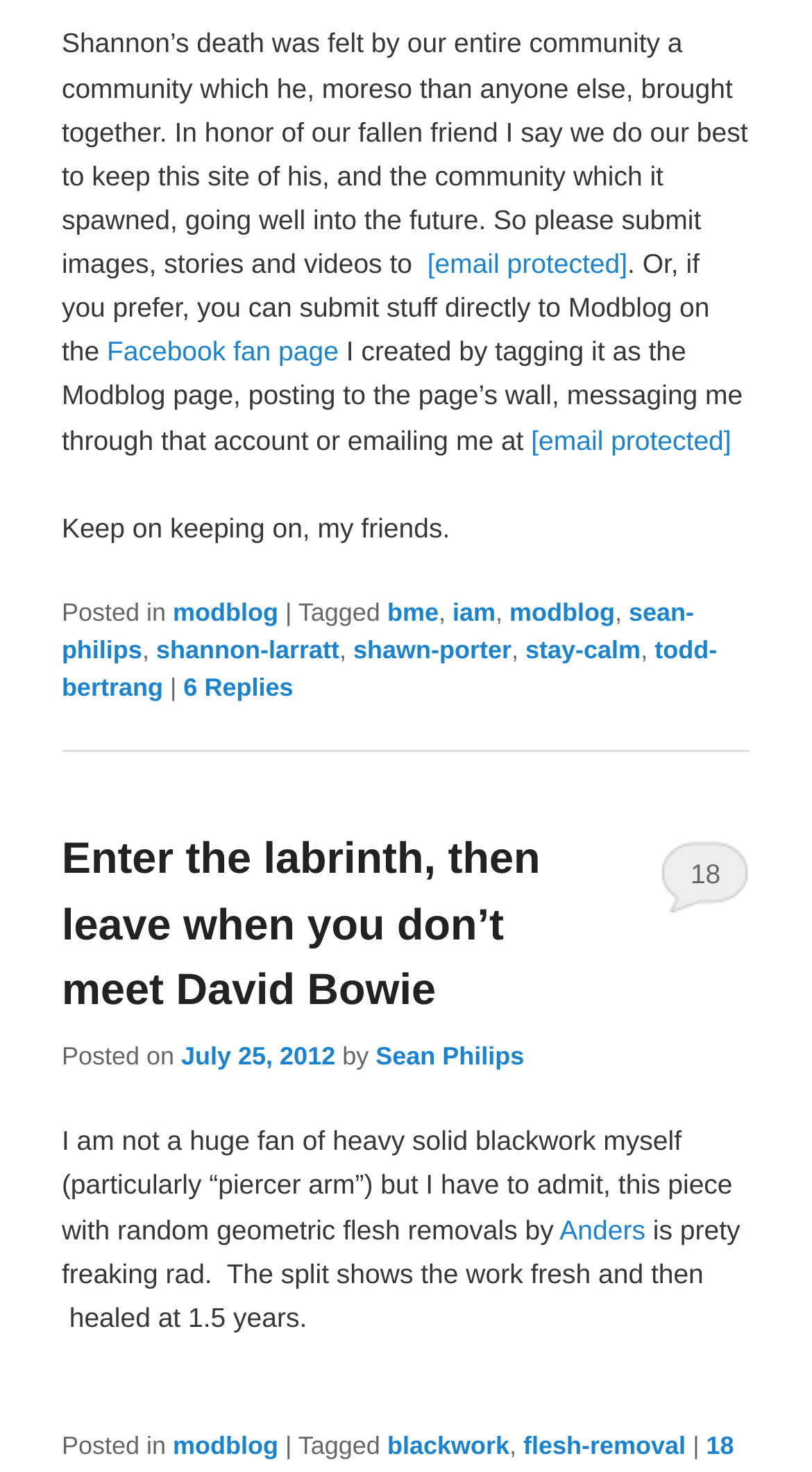Please identify the bounding box coordinates of where to click in order to follow the instruction: "Submit to Modblog on the Facebook fan page".

[0.132, 0.228, 0.417, 0.25]